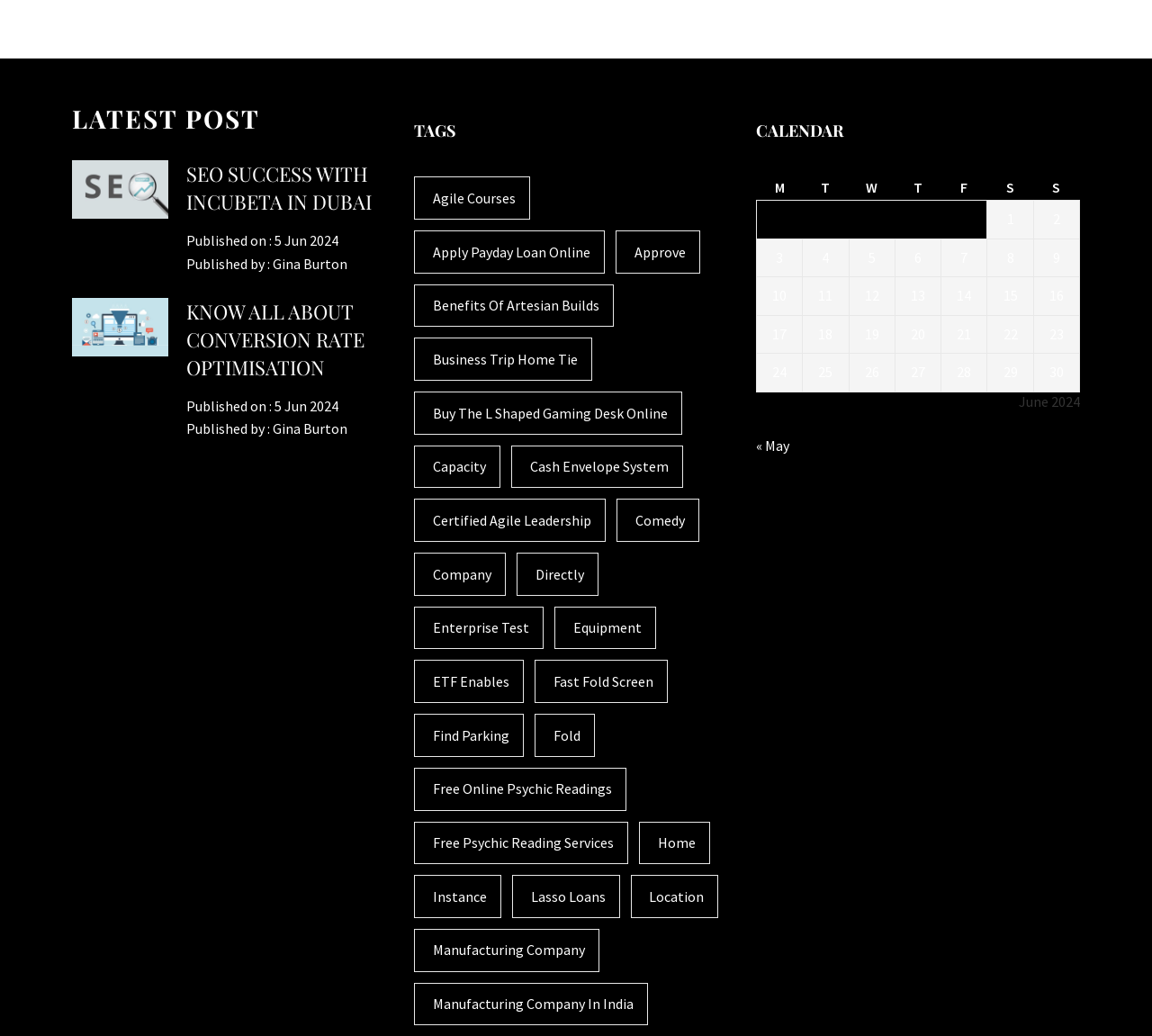Who published the post 'Know all about Conversion Rate Optimisation'?
Refer to the image and offer an in-depth and detailed answer to the question.

I found the link element with the text 'KNOW ALL ABOUT CONVERSION RATE OPTIMISATION' and then looked for the corresponding 'Published by' text, which led me to the link element with the text 'Gina Burton'.